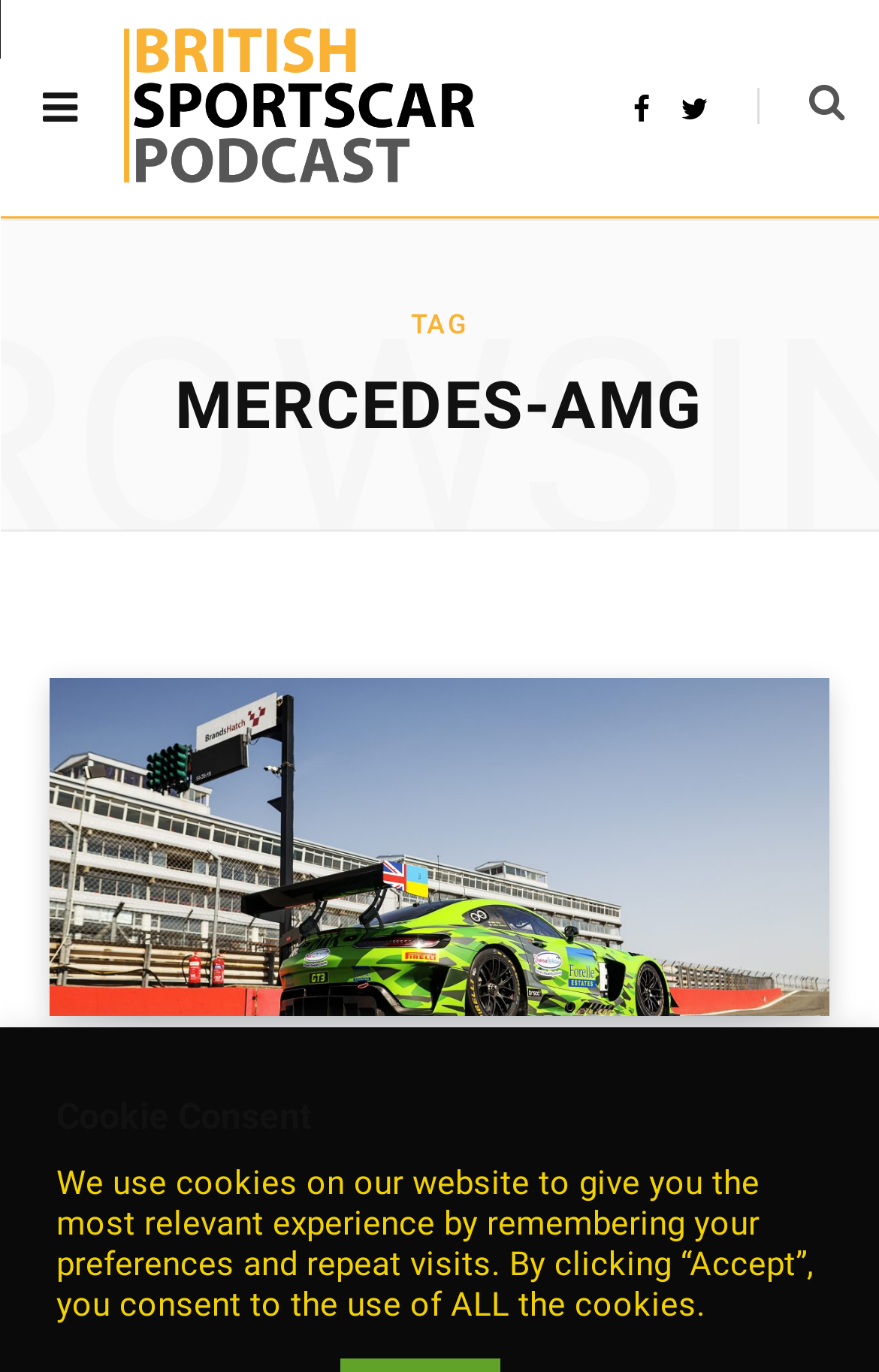What is the name of the team that took the FP2 top spot?
Please provide a detailed and comprehensive answer to the question.

The name of the team that took the FP2 top spot can be found in the heading element with the text 'Greystone GT Take FP2 Top Spot'. This heading is associated with the link element that mentions Greystone GT's Mercedes-AMG GT3 securing the top spot in FP2.